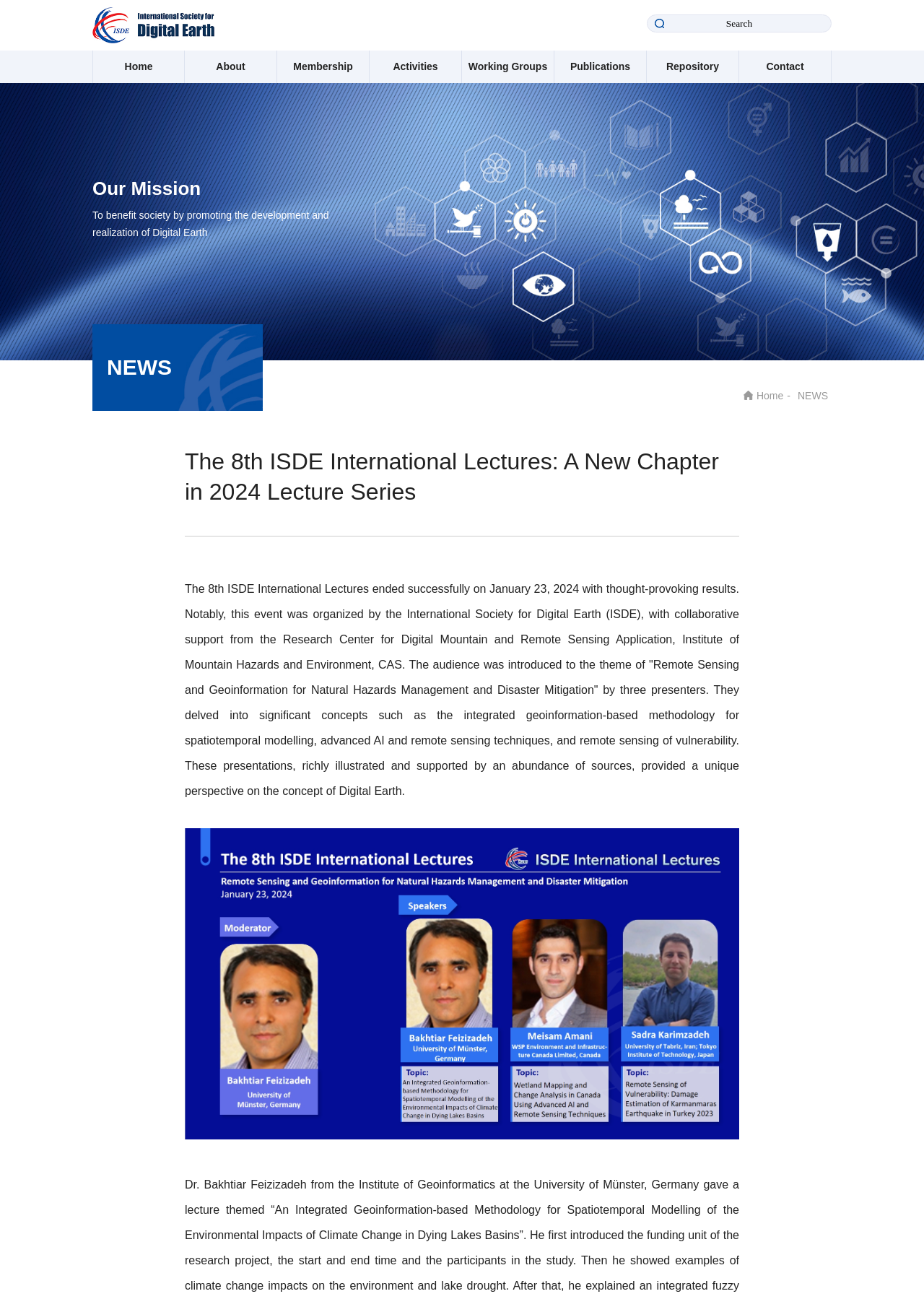What is the mission of the organization?
Provide an in-depth and detailed explanation in response to the question.

I found the answer by reading the text on the webpage, which states that the mission of the organization is 'To benefit society by promoting the development and realization of Digital Earth'.